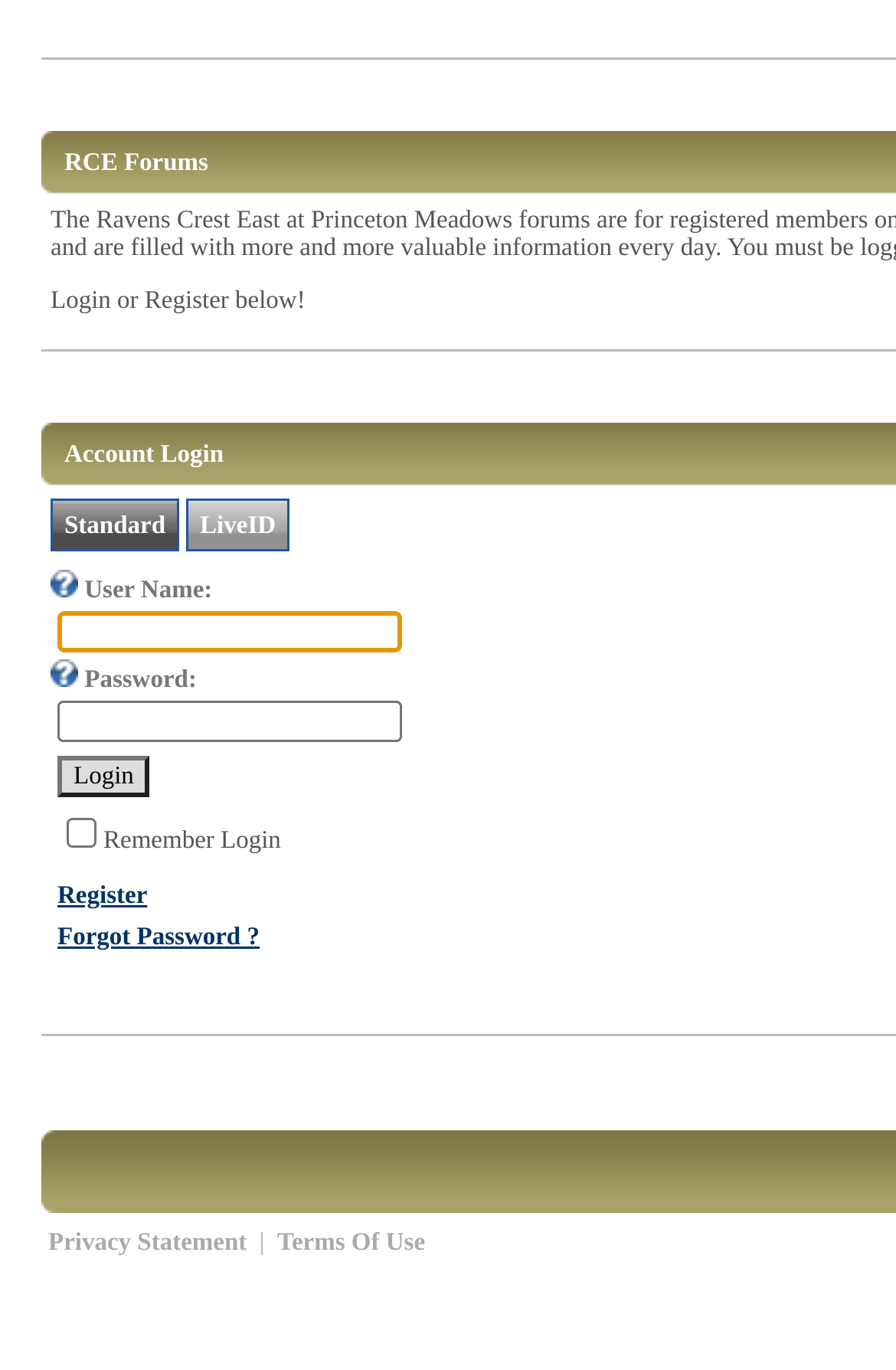Determine the bounding box coordinates of the UI element described by: "Register".

[0.064, 0.644, 0.164, 0.664]